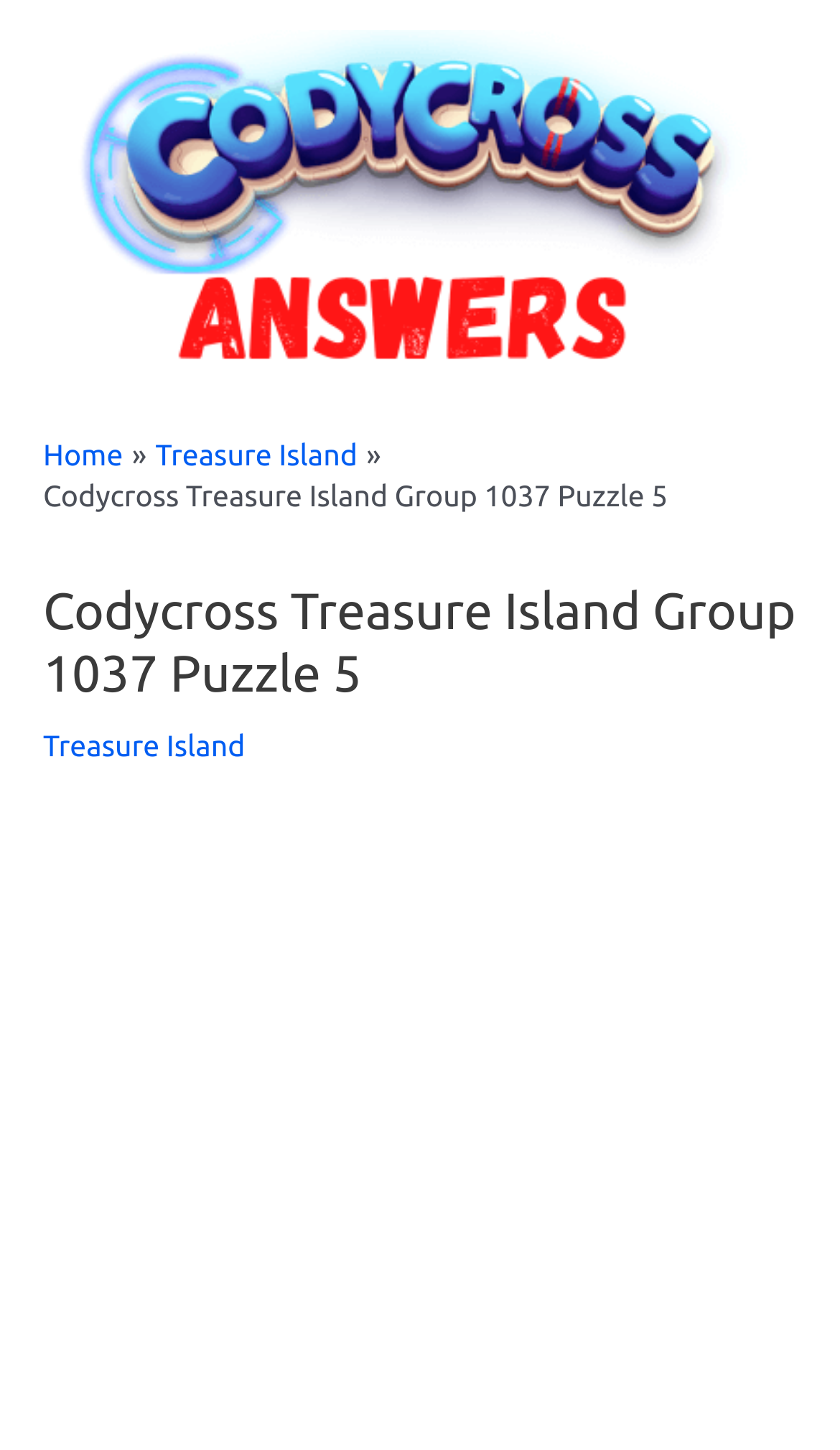Respond with a single word or short phrase to the following question: 
How many links are in the breadcrumbs navigation section?

2